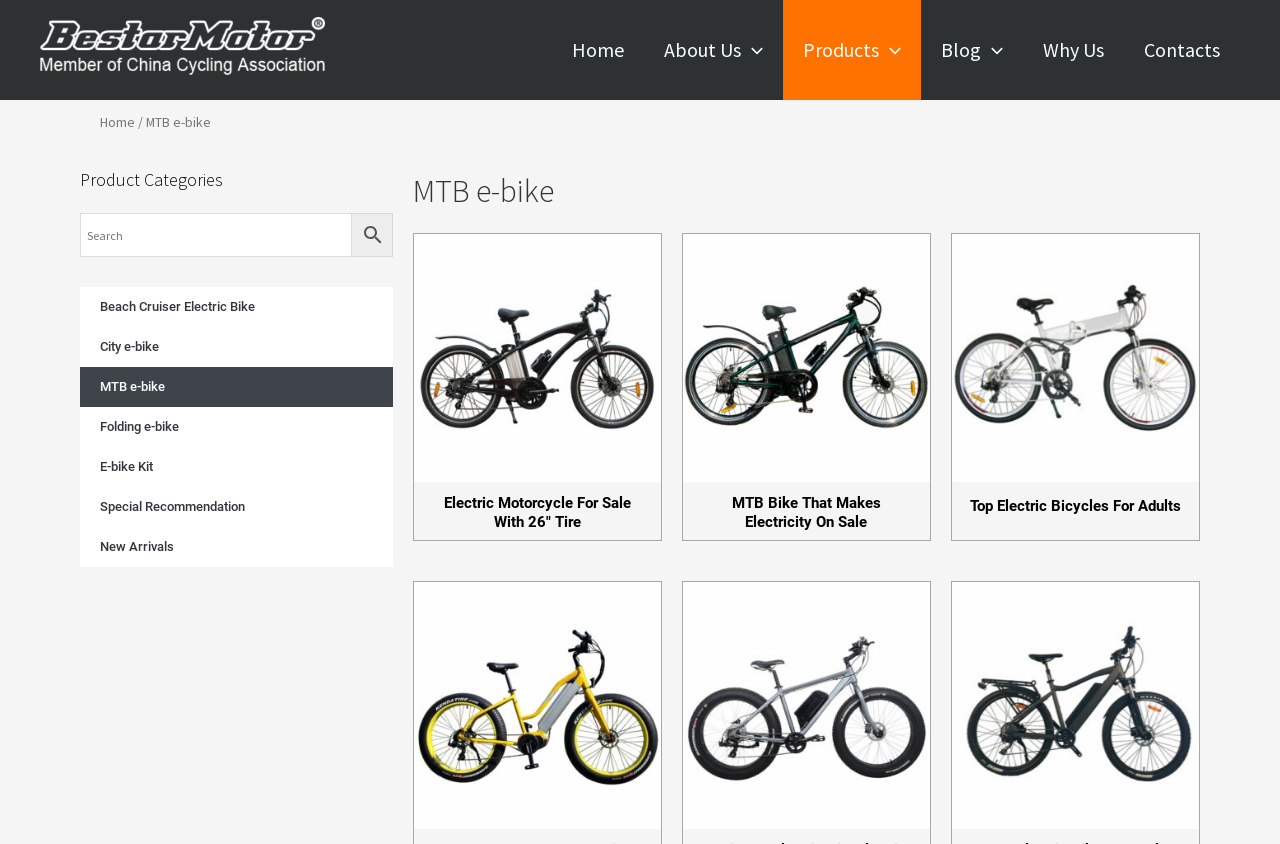Please specify the bounding box coordinates in the format (top-left x, top-left y, bottom-right x, bottom-right y), with all values as floating point numbers between 0 and 1. Identify the bounding box of the UI element described by: Why Us

[0.799, 0.0, 0.878, 0.118]